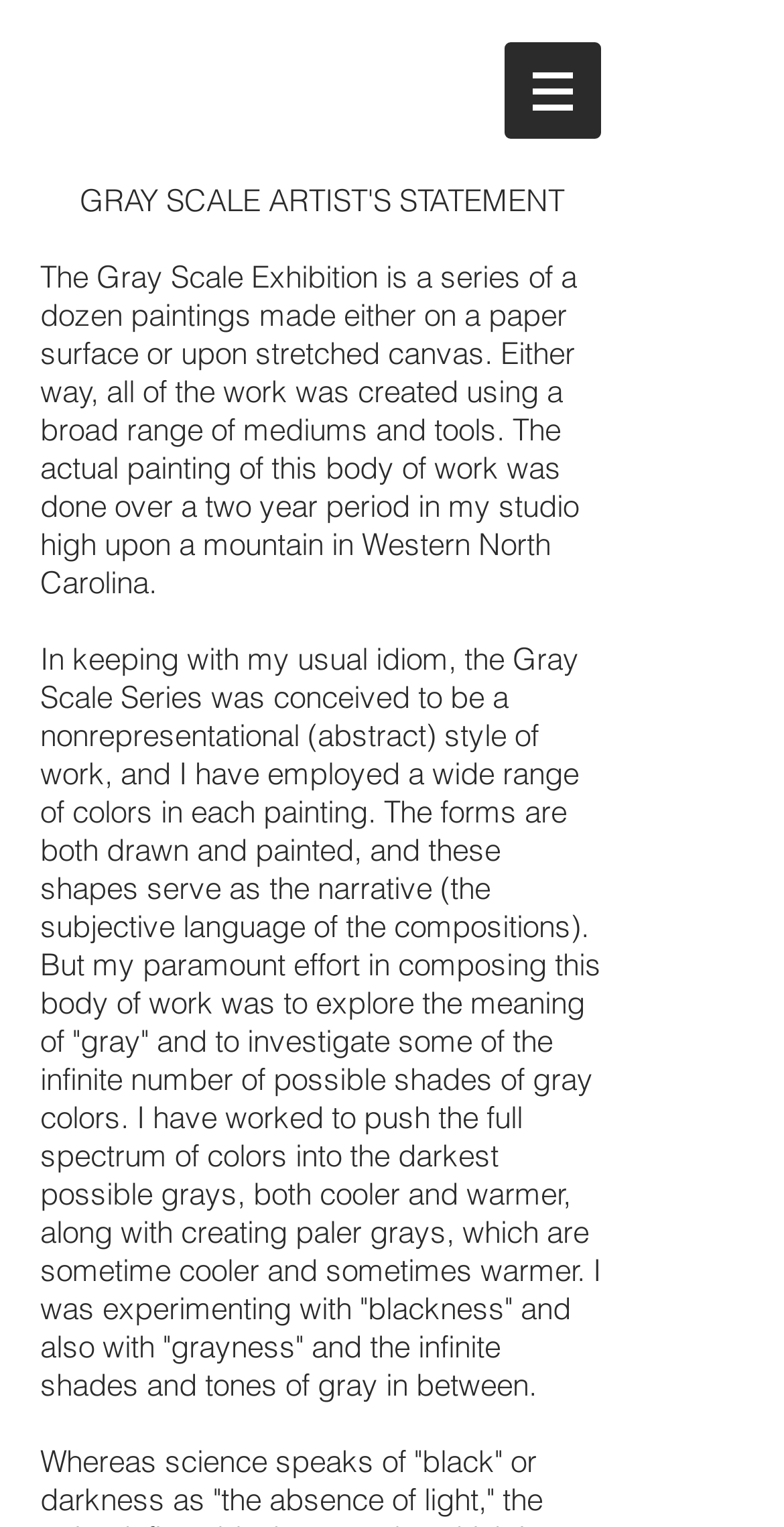Use the details in the image to answer the question thoroughly: 
What style of work is the Gray Scale Series?

The text states that the Gray Scale Series was conceived to be a nonrepresentational (abstract) style of work, which means it does not depict realistic objects or scenes.